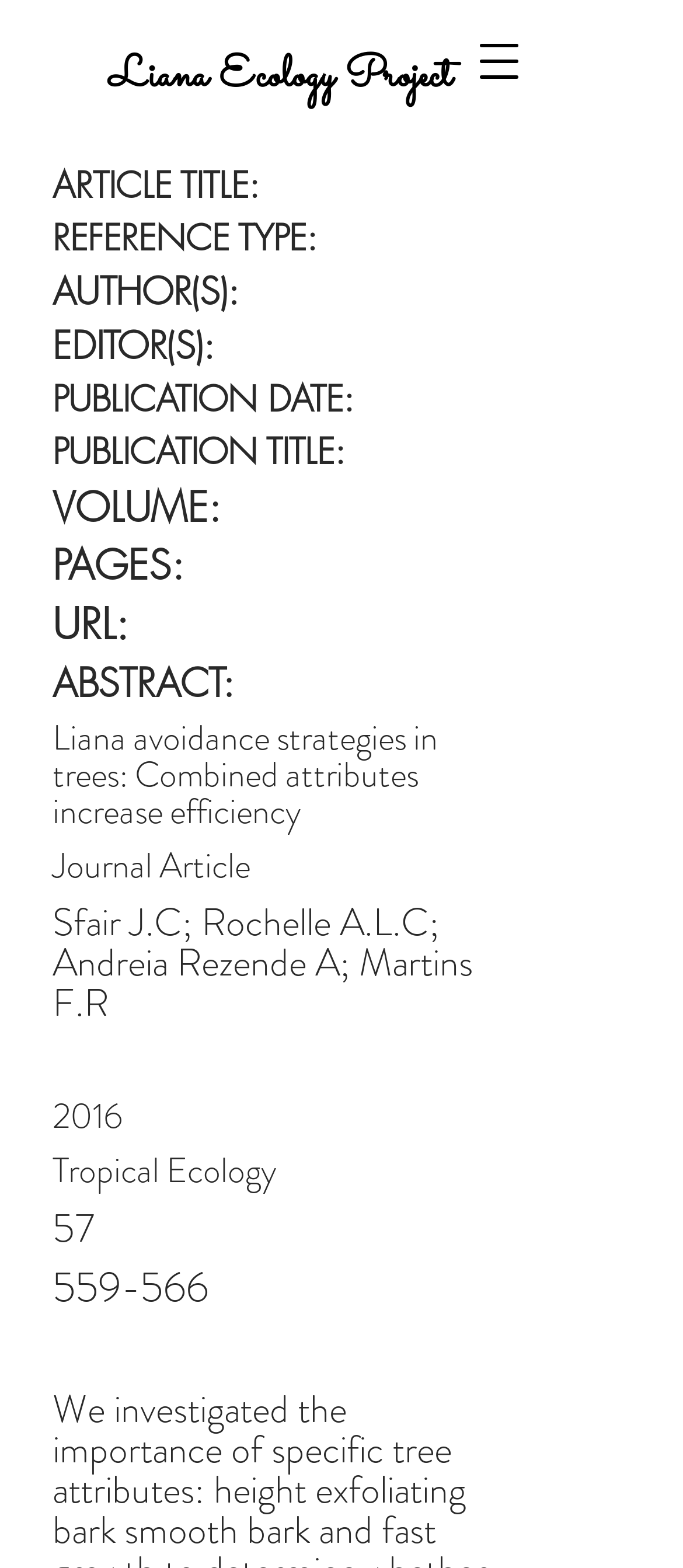Refer to the image and answer the question with as much detail as possible: How many authors are listed for the article?

I counted the number of authors listed by looking at the heading 'AUTHOR(S):' and the corresponding text 'Sfair J.C; Rochelle A.L.C; Andreia Rezende A; Martins F.R'. There are 4 authors listed.